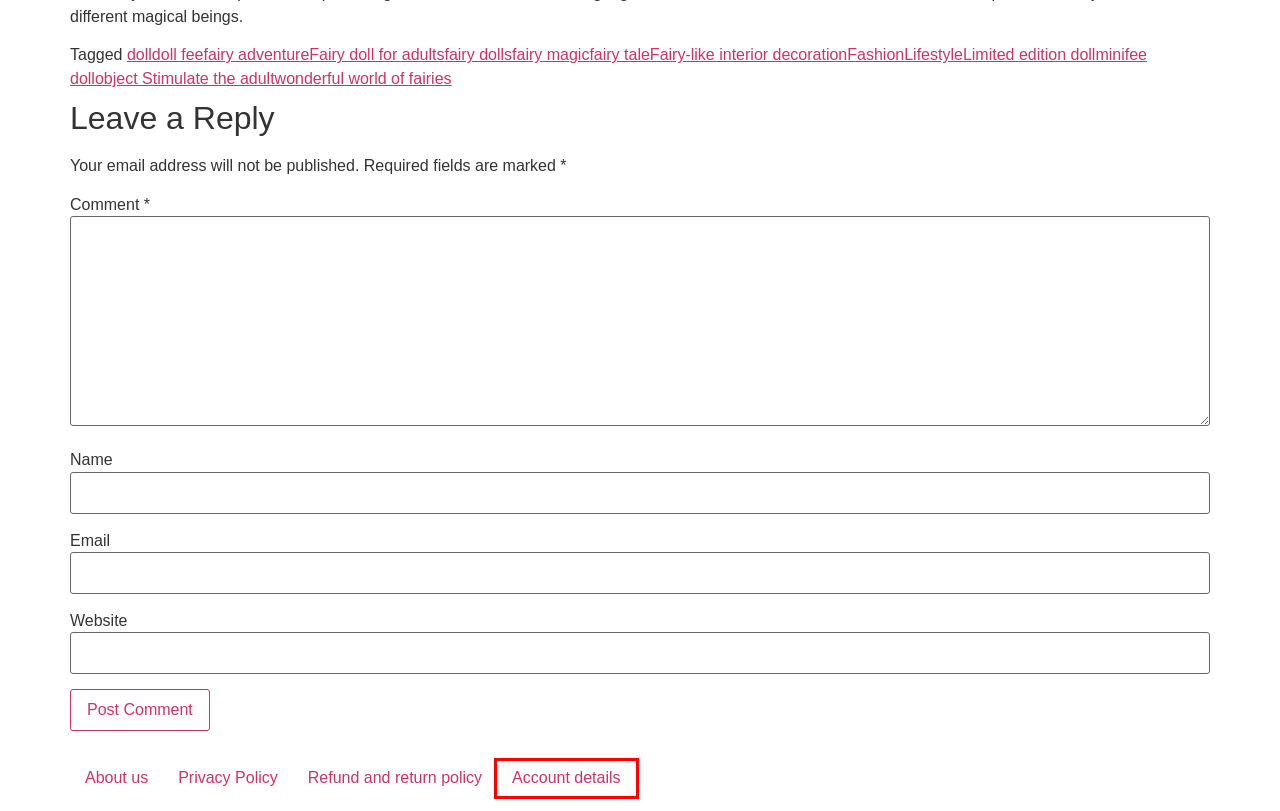You have a screenshot of a webpage with an element surrounded by a red bounding box. Choose the webpage description that best describes the new page after clicking the element inside the red bounding box. Here are the candidates:
A. My account
B. fairy dolls
C. Fairy doll for adults
D. wonderful world of fairies
E. doll
F. Lifestyle
G. About us
H. Refund and return policy

A